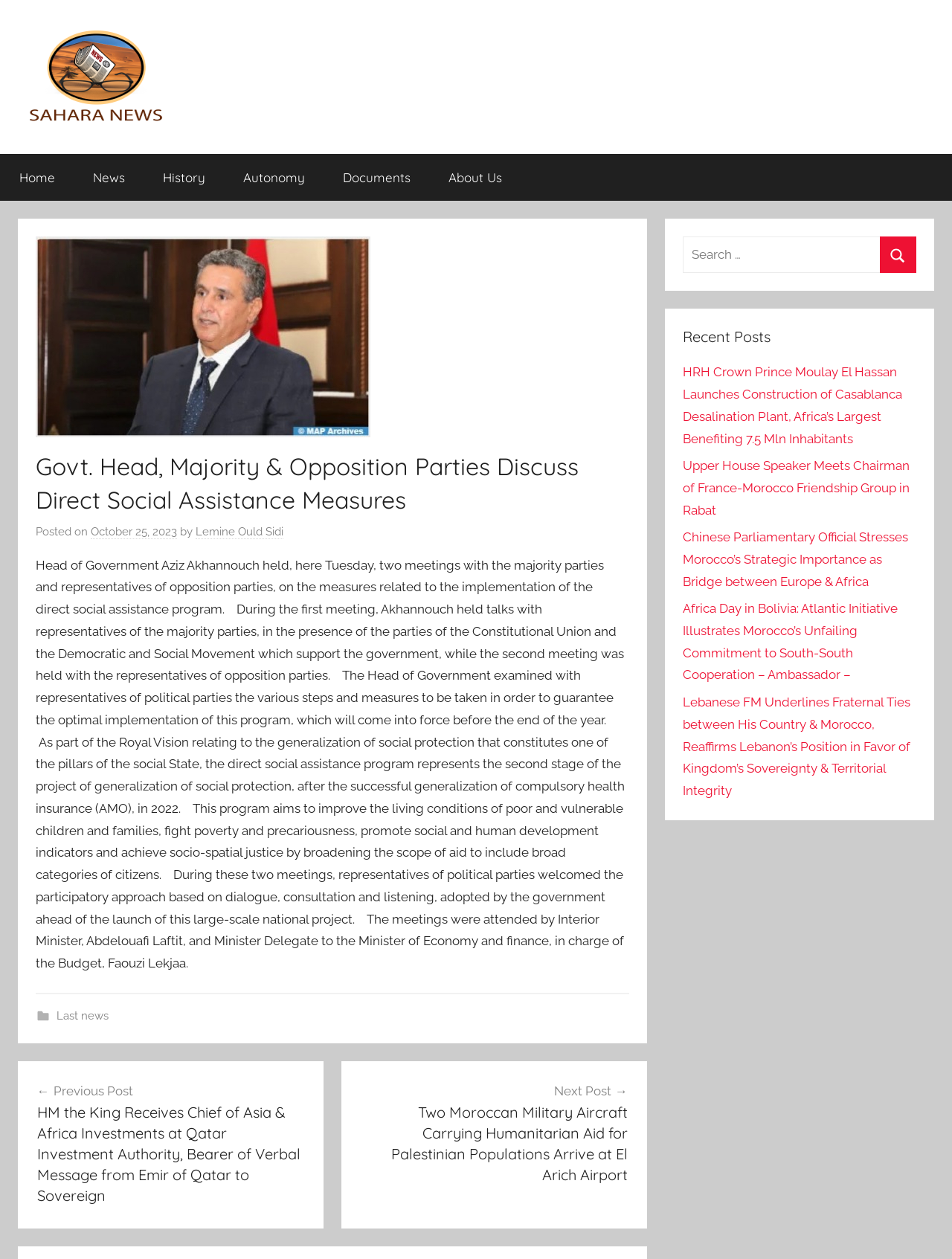Show the bounding box coordinates for the element that needs to be clicked to execute the following instruction: "Read the recent post about HRH Crown Prince Moulay El Hassan". Provide the coordinates in the form of four float numbers between 0 and 1, i.e., [left, top, right, bottom].

[0.717, 0.29, 0.947, 0.354]